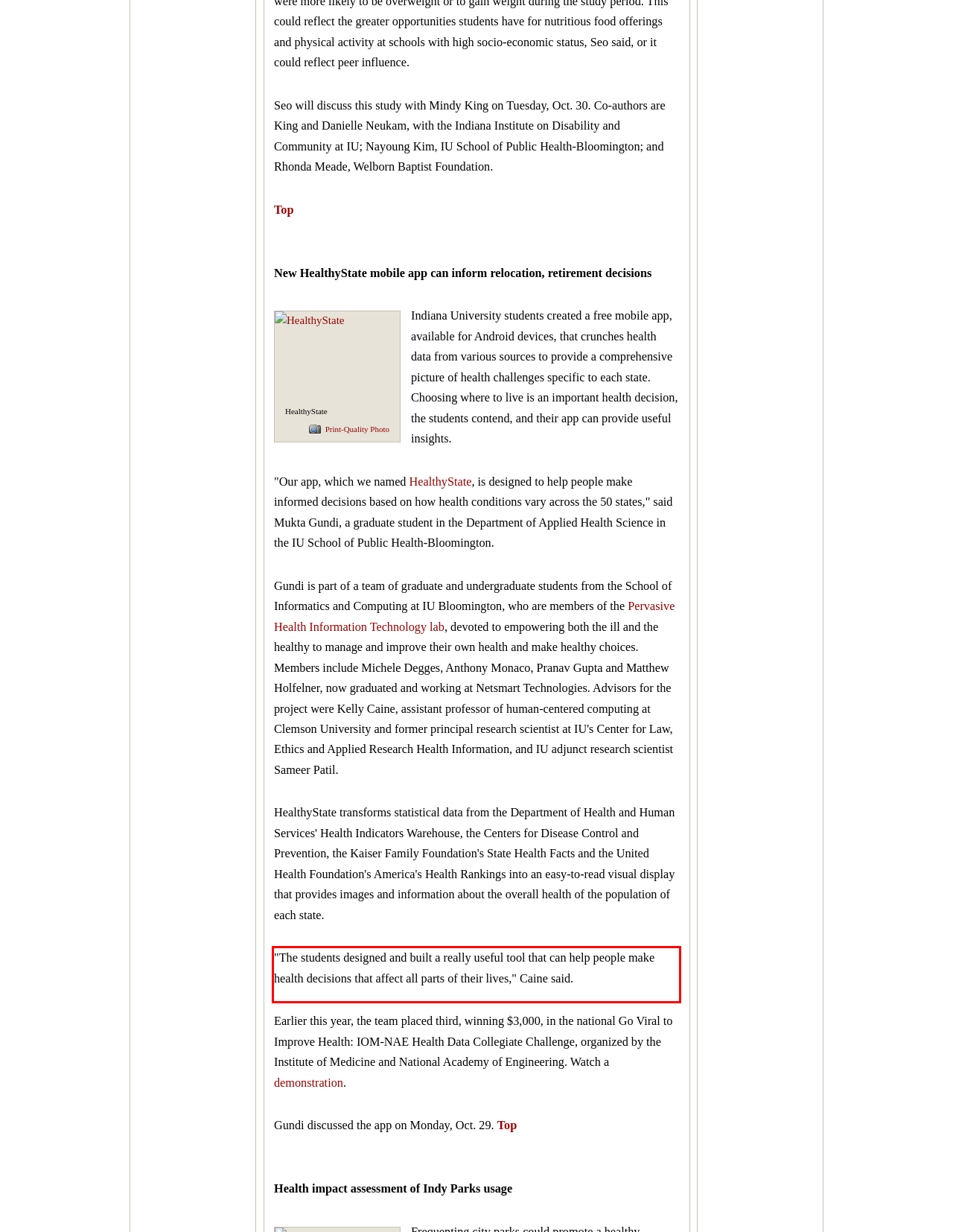Examine the webpage screenshot, find the red bounding box, and extract the text content within this marked area.

"The students designed and built a really useful tool that can help people make health decisions that affect all parts of their lives," Caine said.